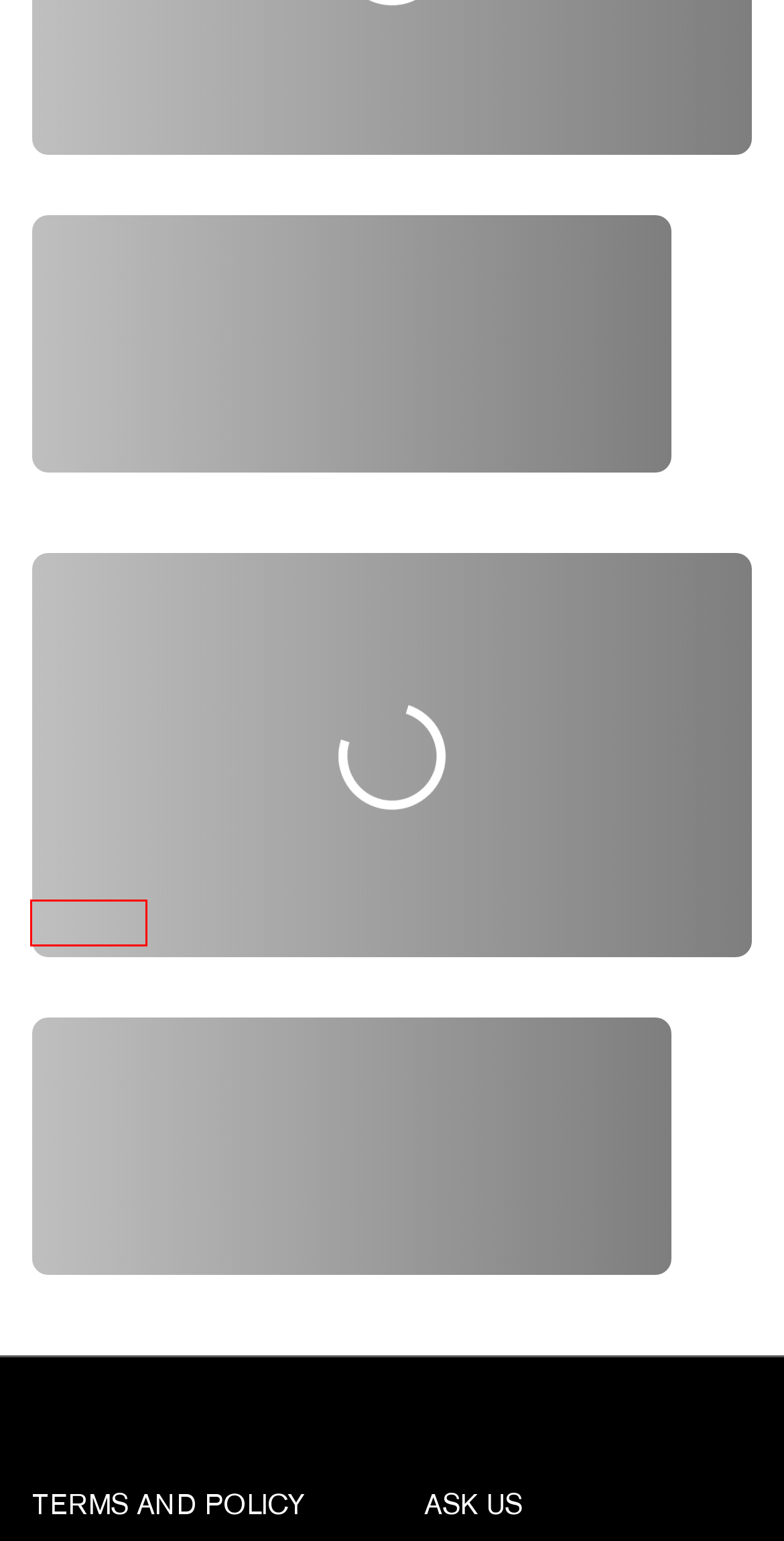You have been given a screenshot of a webpage with a red bounding box around a UI element. Select the most appropriate webpage description for the new webpage that appears after clicking the element within the red bounding box. The choices are:
A. Recruitment
B. Terms of Use - REVOLT
C. While Black | REVOLT Podcast Network
D. About REVOLT - Shaping Hip Hop & Youth Culture Globally
E. Privacy Notice - REVOLT
F. Billy Porter tapped to play James Baldwin in biopic
G. Masthead - REVOLT
H. Contact REVOLT

A